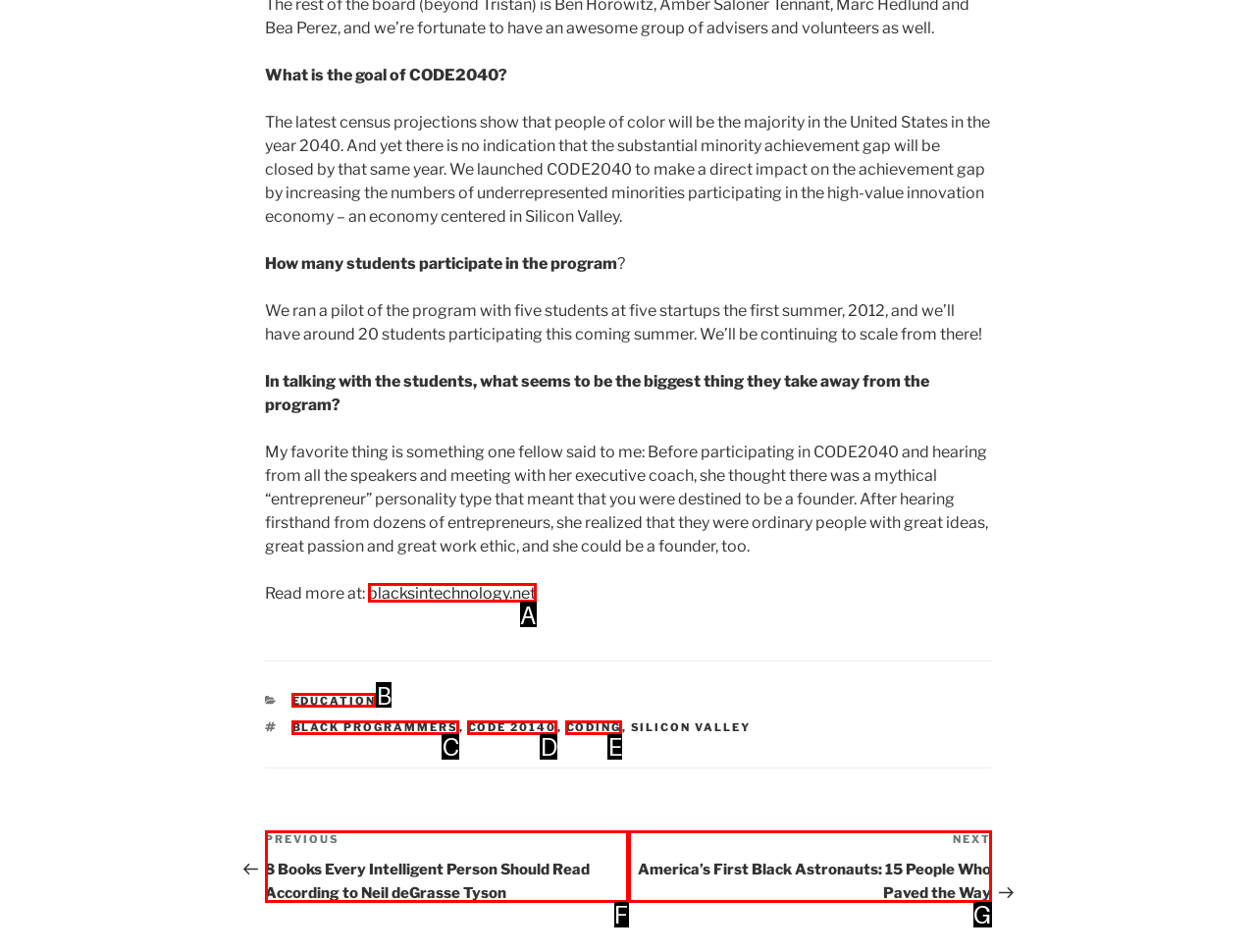Match the description: blacksintechnology.net to the appropriate HTML element. Respond with the letter of your selected option.

A